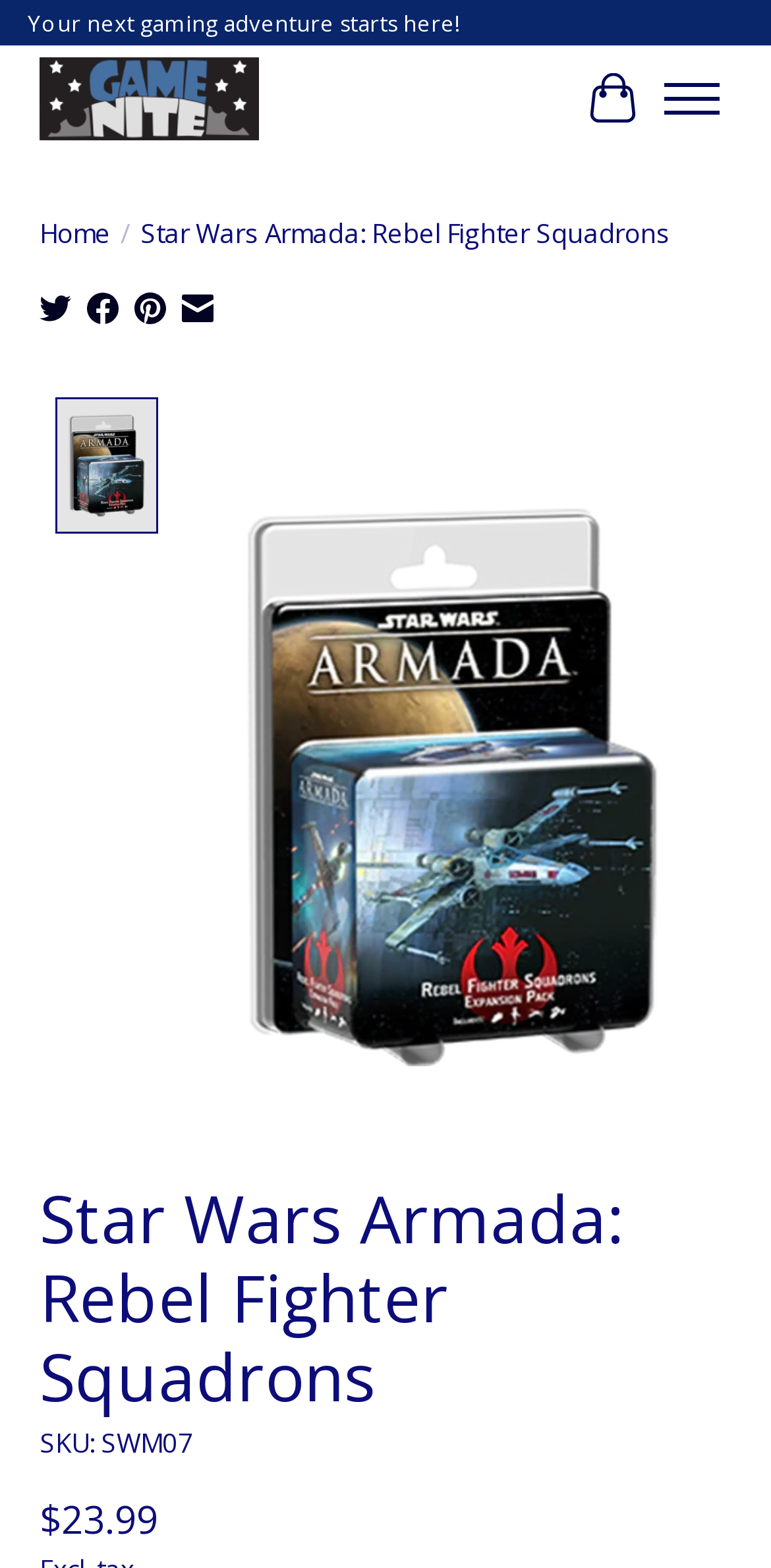Based on the image, give a detailed response to the question: What is the name of the store?

The name of the store can be found in the top-left corner of the webpage, where it says 'Game Nite' in a logo format, and also as a link that says 'Game Nite'.